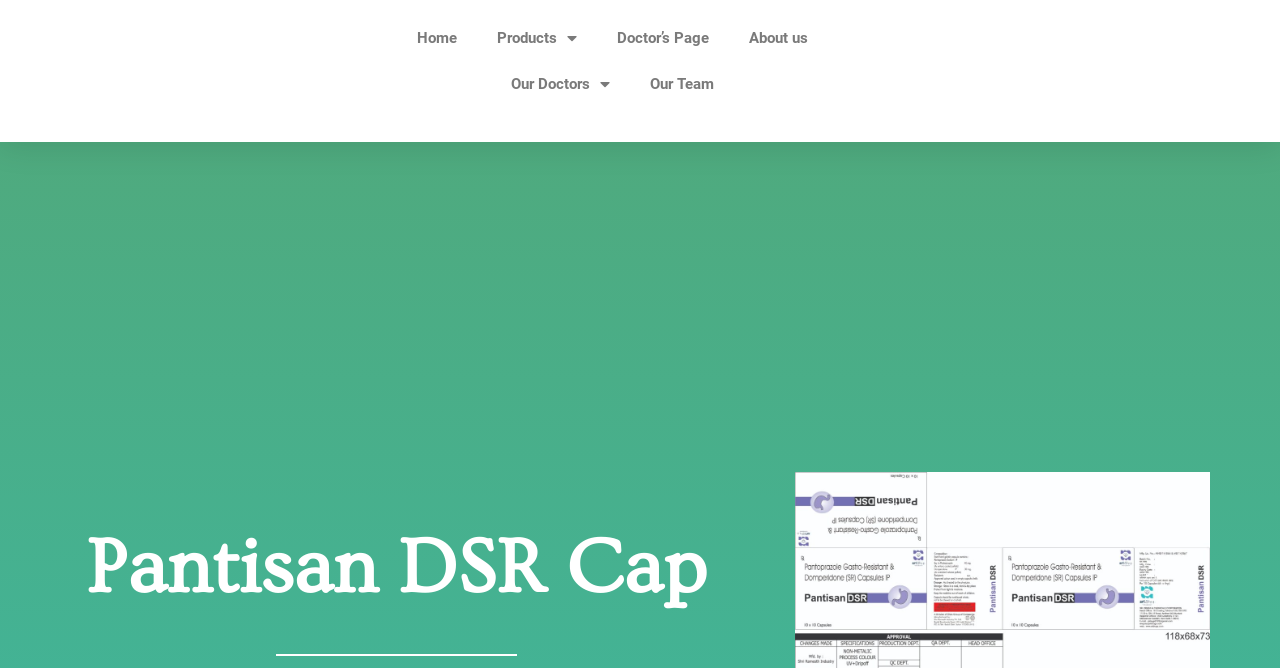Please determine the primary heading and provide its text.

Pantisan DSR Cap